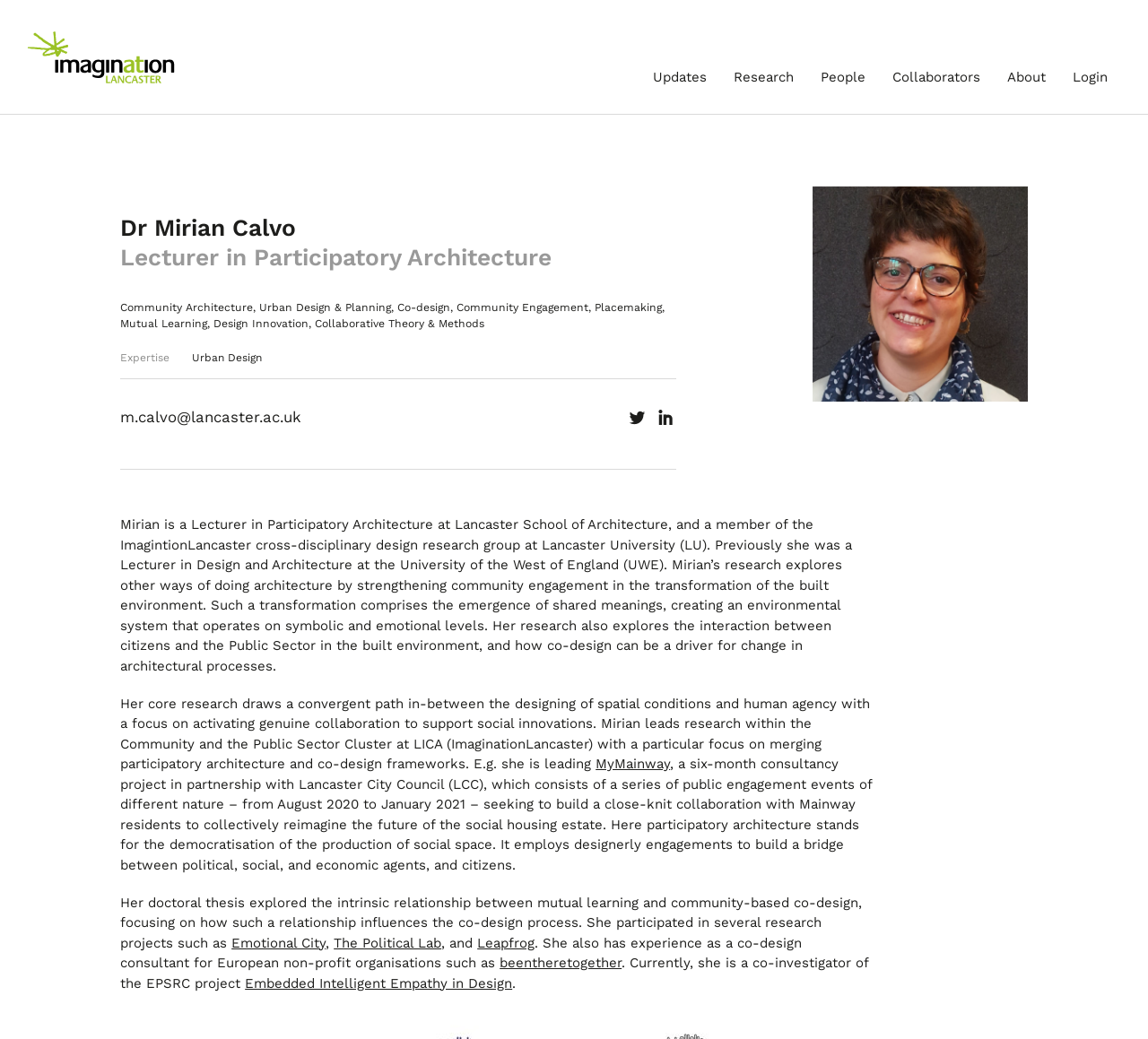Explain in detail what you observe on this webpage.

This webpage is about Dr. Mirian Calvo, a Lecturer in Participatory Architecture at Lancaster School of Architecture. At the top left corner, there is an Imagination Lancaster logo. On the top right side, there is a vertical menu with six menu items: Updates, Research, People, Collaborators, About, and Login.

Below the menu, there are two headings: "Dr. Mirian Calvo" and "Lecturer in Participatory Architecture". Following these headings, there is a paragraph of text describing Dr. Calvo's expertise in Community Architecture, Urban Design & Planning, Co-design, Community Engagement, Placemaking, Mutual Learning, Design Innovation, and Collaborative Theory & Methods.

On the left side of the page, there are several links and paragraphs of text describing Dr. Calvo's research and experience. The text explains that Dr. Calvo's research explores ways of doing architecture by strengthening community engagement in the transformation of the built environment. It also mentions her research on the interaction between citizens and the Public Sector in the built environment and how co-design can be a driver for change in architectural processes.

There are several links to specific projects and organizations, including Urban Design, MyMainway, Emotional City, The Political Lab, Leapfrog, beentheretogether, and Embedded Intelligent Empathy in Design. Additionally, there are links to Dr. Calvo's email address and social media profiles.